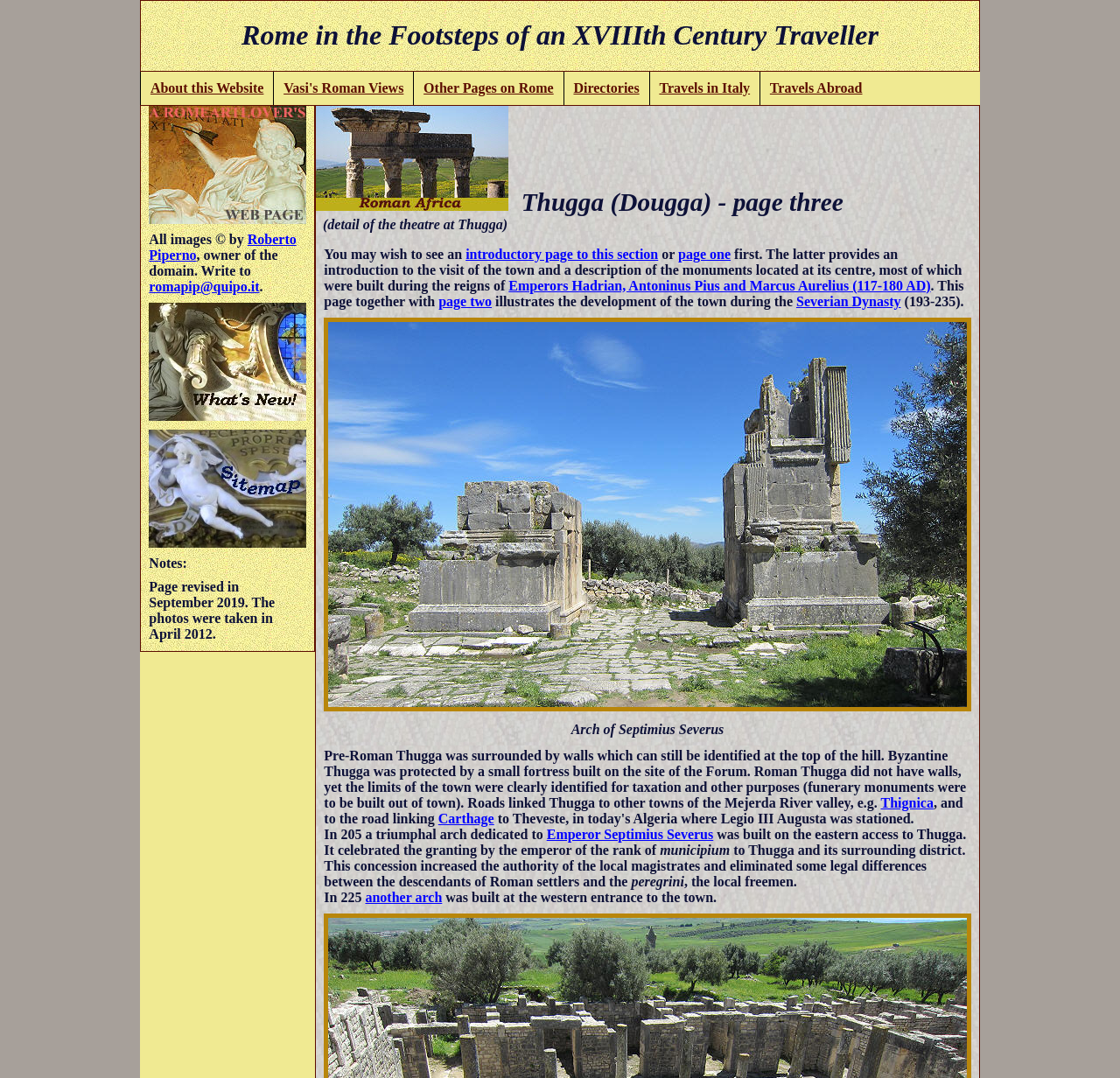Extract the bounding box coordinates of the UI element described by: "page one". The coordinates should include four float numbers ranging from 0 to 1, e.g., [left, top, right, bottom].

[0.606, 0.229, 0.652, 0.242]